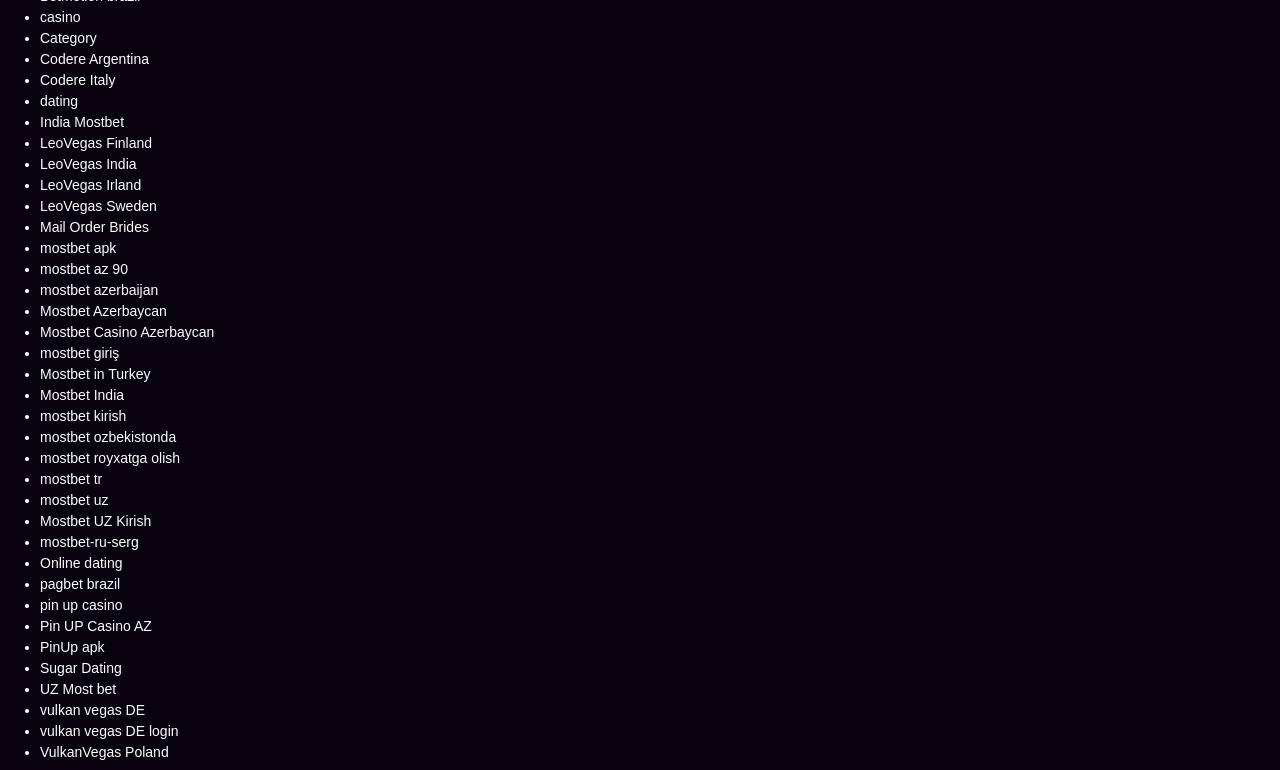Determine the bounding box coordinates of the section I need to click to execute the following instruction: "Explore VulkanVegas Poland". Provide the coordinates as four float numbers between 0 and 1, i.e., [left, top, right, bottom].

[0.031, 0.966, 0.132, 0.987]